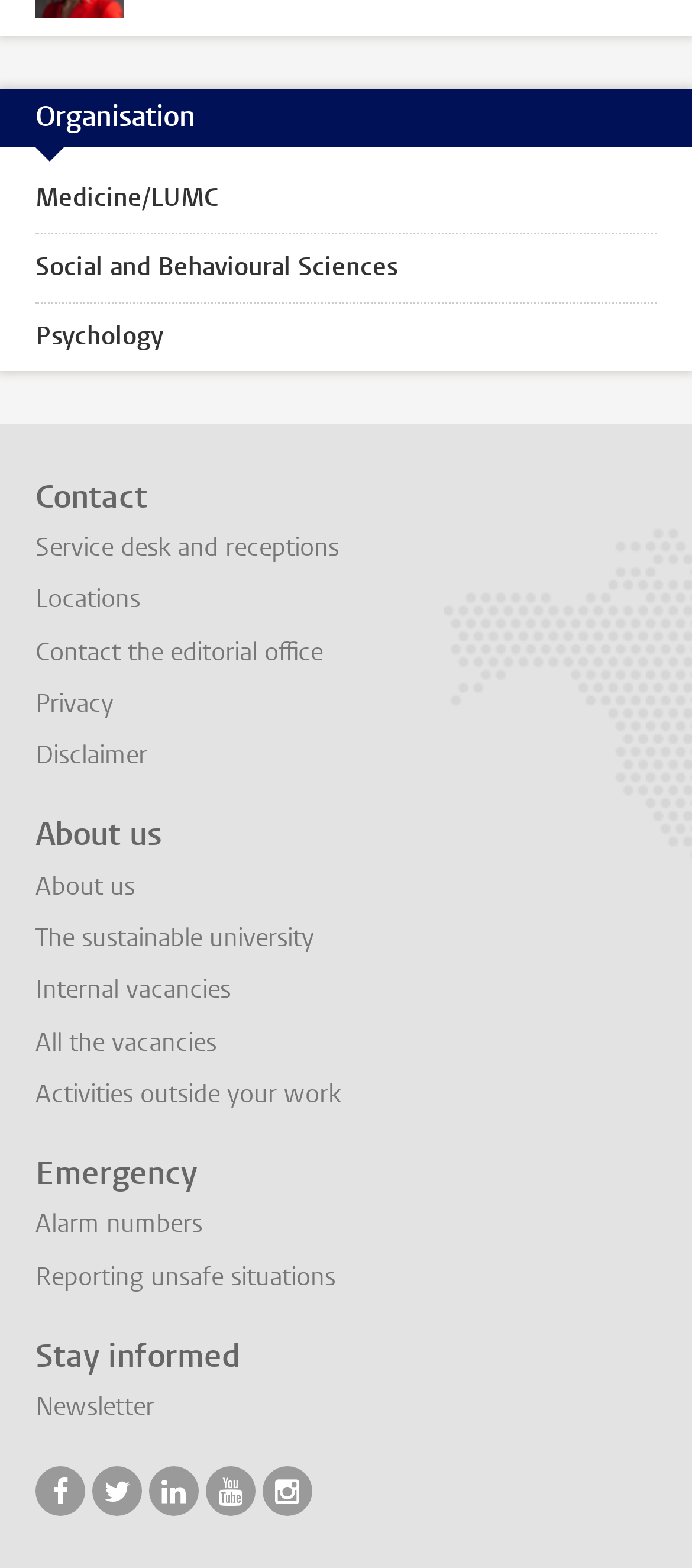Locate the bounding box coordinates of the element that should be clicked to fulfill the instruction: "Subscribe to the Newsletter".

[0.051, 0.886, 0.223, 0.908]